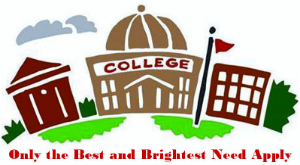What atmosphere is associated with college admissions?
Using the visual information from the image, give a one-word or short-phrase answer.

competitive